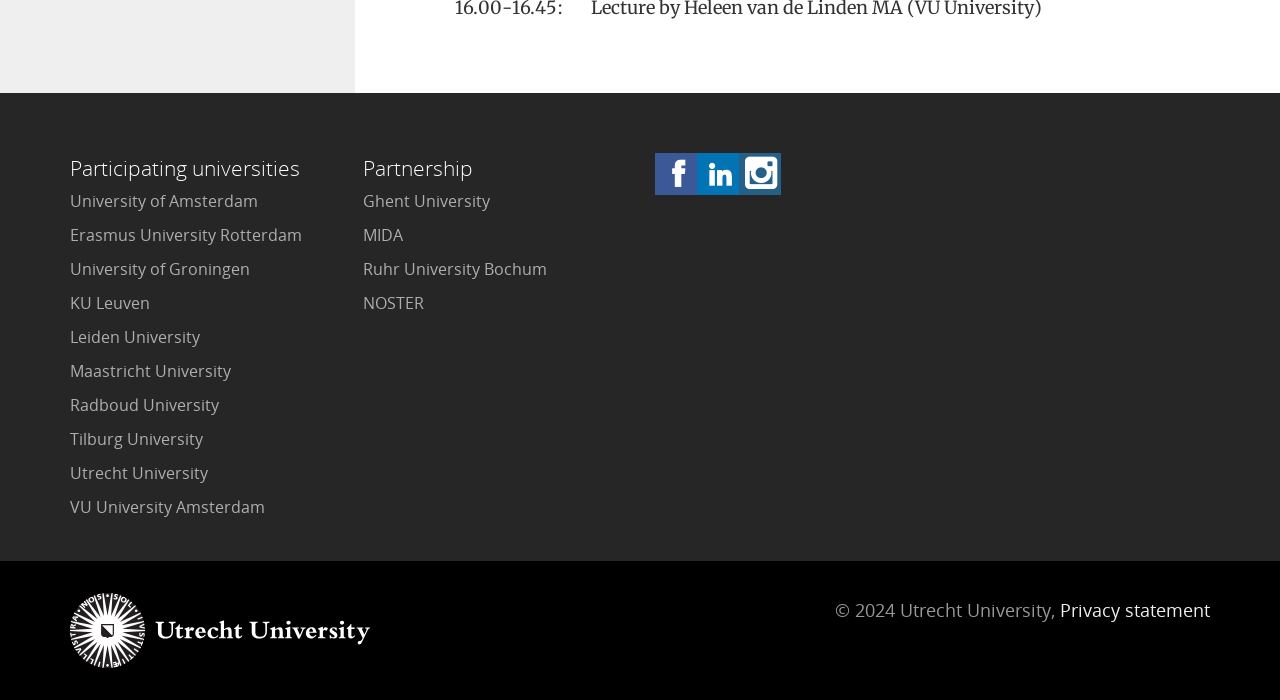Identify the bounding box coordinates of the region that needs to be clicked to carry out this instruction: "Go to Ghent University". Provide these coordinates as four float numbers ranging from 0 to 1, i.e., [left, top, right, bottom].

[0.283, 0.272, 0.382, 0.303]